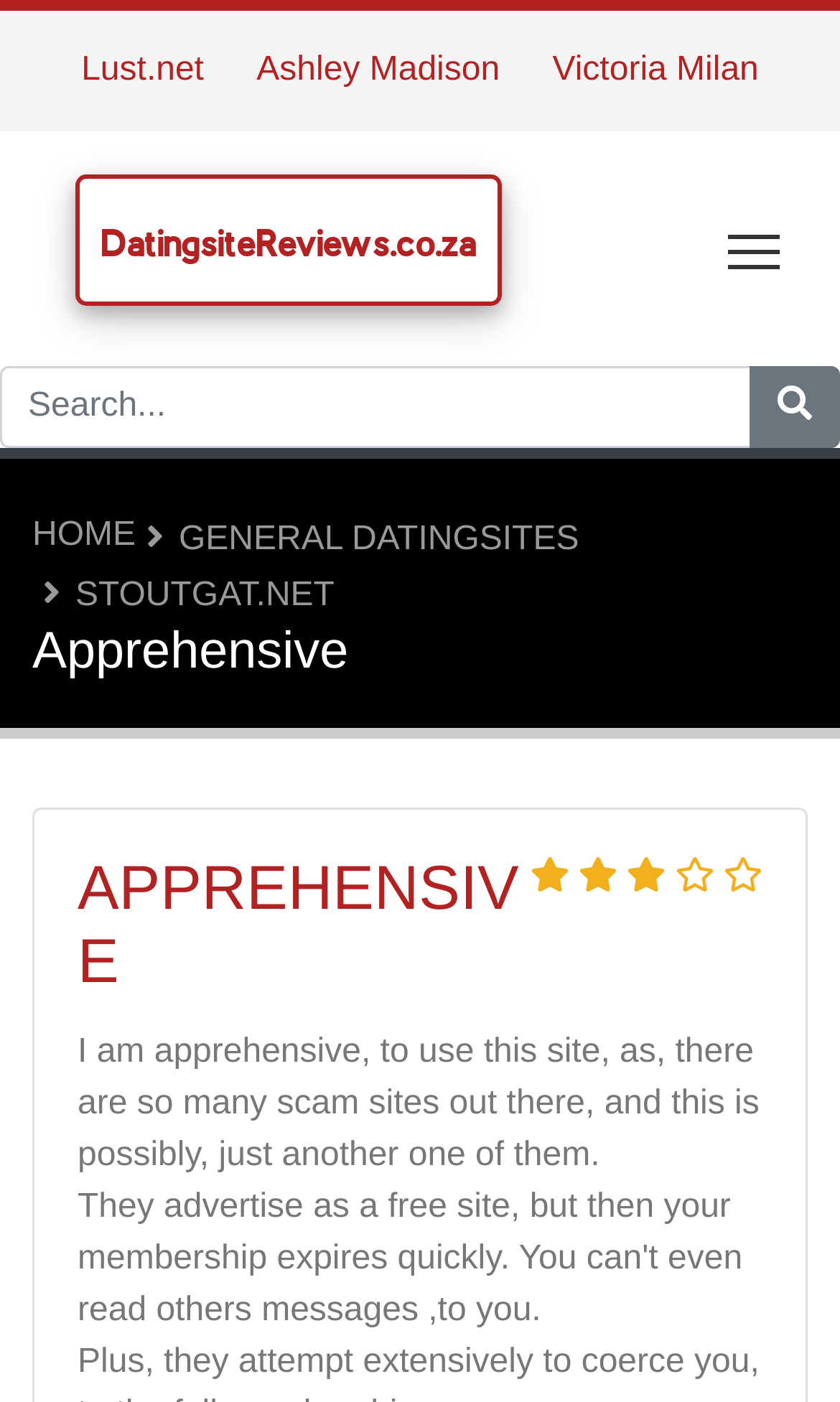Using the format (top-left x, top-left y, bottom-right x, bottom-right y), provide the bounding box coordinates for the described UI element. All values should be floating point numbers between 0 and 1: Search Results

None